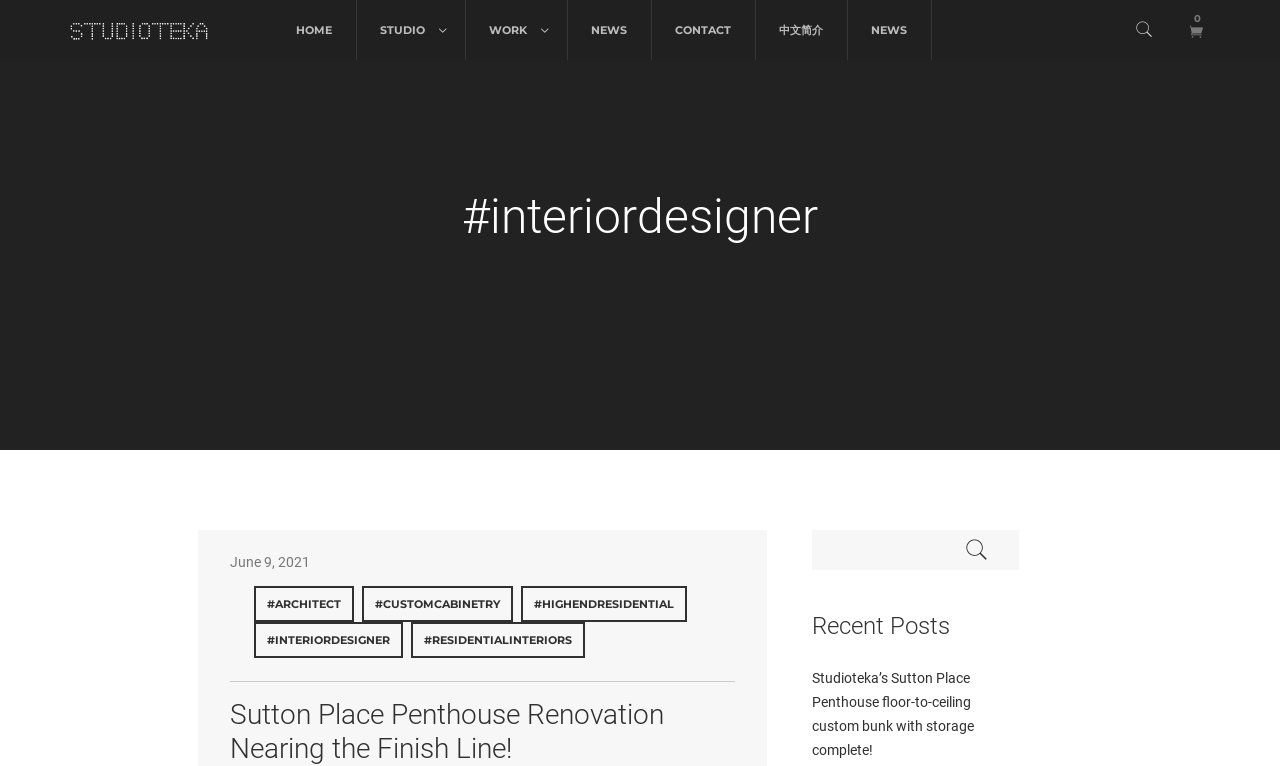Describe all the visual and textual components of the webpage comprehensively.

This webpage is about StudioTEKA Design, an interior design studio. At the top left, there is a logo image with the text "StudioTEKA Design" next to it, which is also a link. Below the logo, there is a navigation menu with six links: "HOME", "STUDIO", "WORK", "NEWS", "CONTACT", and "中文简介" (Chinese introduction). 

To the right of the navigation menu, there is a social media link and a button. Below the navigation menu, there is a large heading that reads "#interiordesigner". 

On the lower half of the page, there is a section with a date "June 9, 2021" and five links to different categories: "#ARCHITECT", "#CUSTOMCABINETRY", "#HIGHENDRESIDENTIAL", "#INTERIORDESIGNER", and "#RESIDENTIALINTERIORS". 

Below this section, there is a heading that reads "Sutton Place Penthouse Renovation Nearing the Finish Line!" and a textbox with a button next to it. 

Further down, there is another heading that reads "Recent Posts" and a link to a recent post titled "Studioteka’s Sutton Place Penthouse floor-to-ceiling custom bunk with storage complete!".